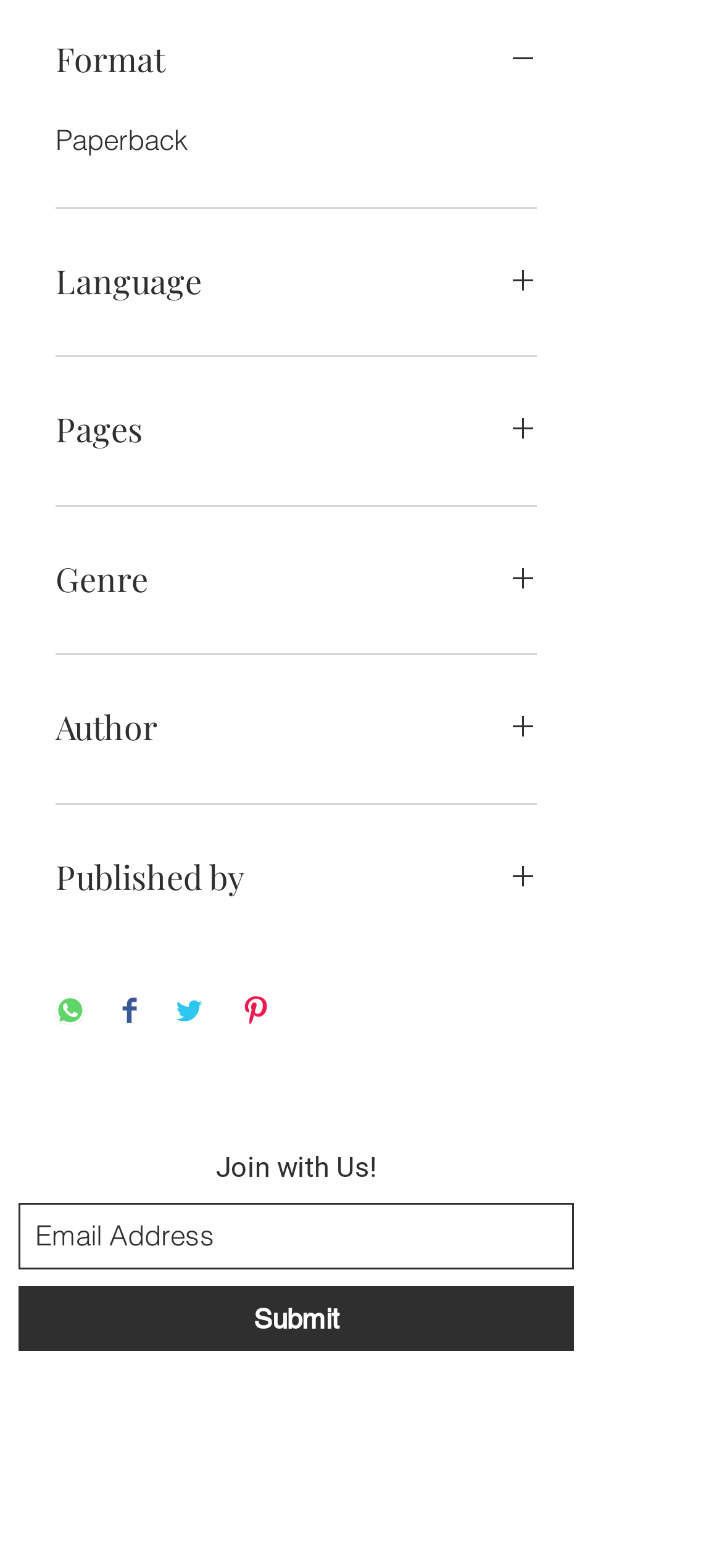Determine the bounding box coordinates of the UI element described below. Use the format (top-left x, top-left y, bottom-right x, bottom-right y) with floating point numbers between 0 and 1: aria-label="Share on Facebook"

[0.169, 0.635, 0.19, 0.657]